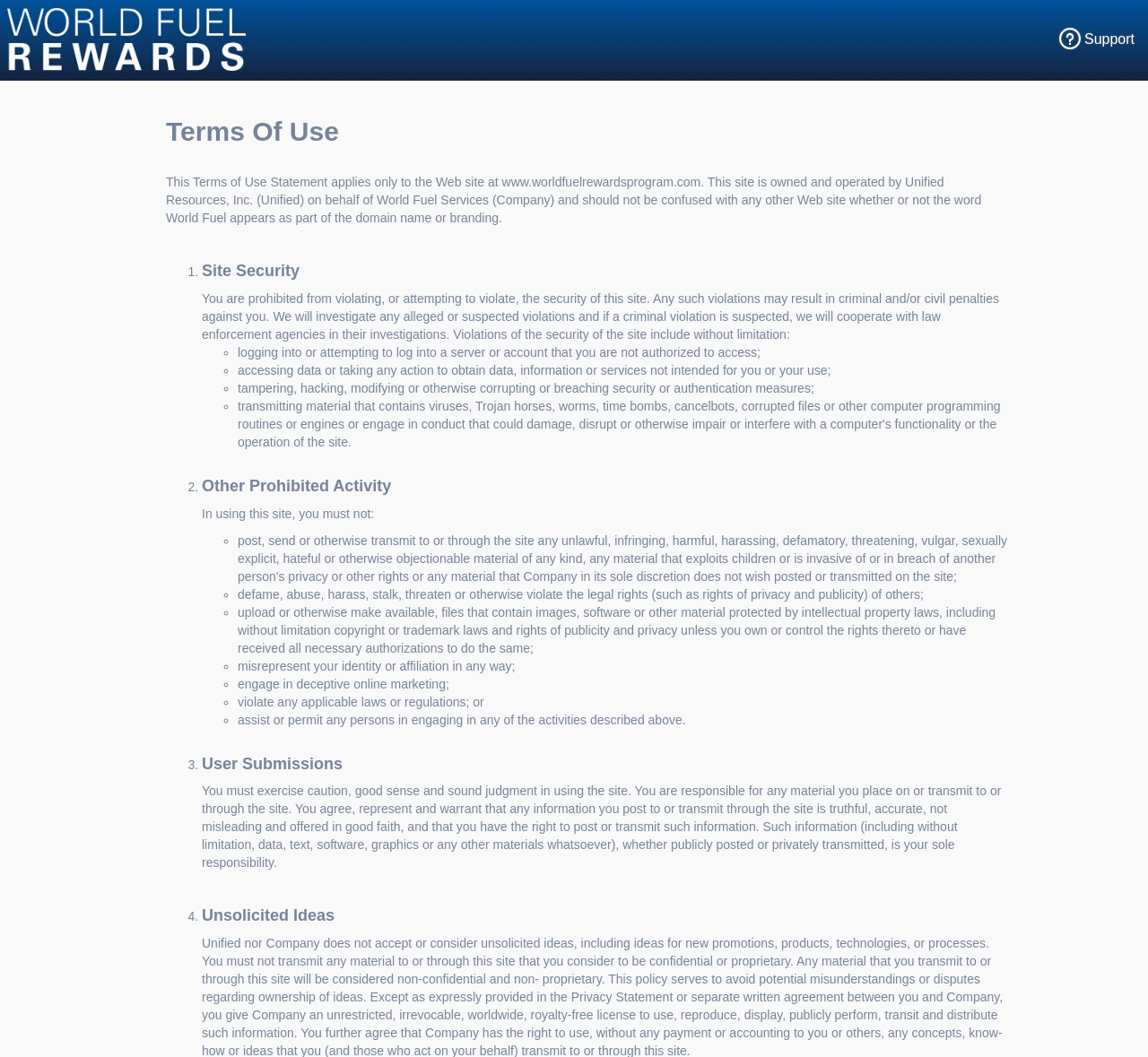What is the name of the website?
Please interpret the details in the image and answer the question thoroughly.

I determined the answer by looking at the top-left corner of the webpage, where I found the link 'World Fuel' with an image next to it, indicating that it is the website's logo and name.